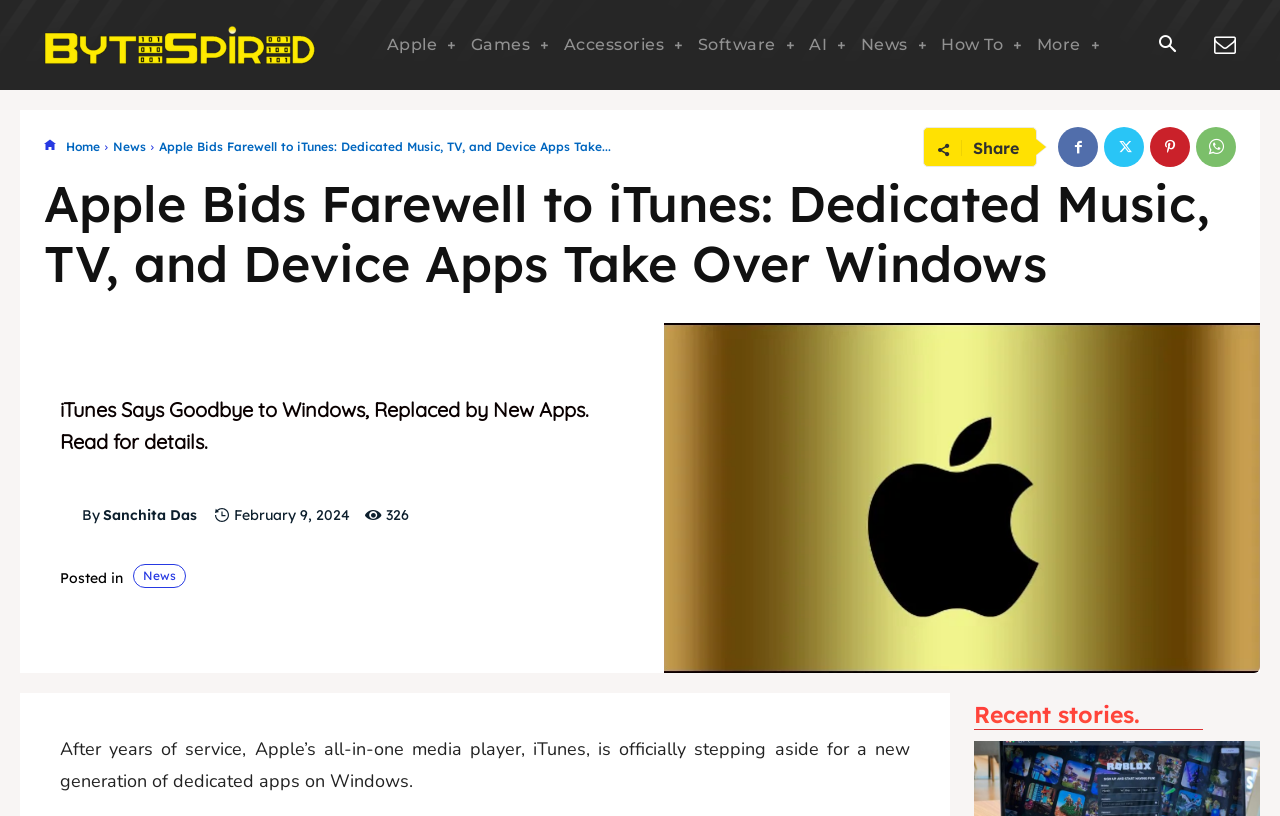Given the description of a UI element: "News", identify the bounding box coordinates of the matching element in the webpage screenshot.

[0.673, 0.007, 0.728, 0.103]